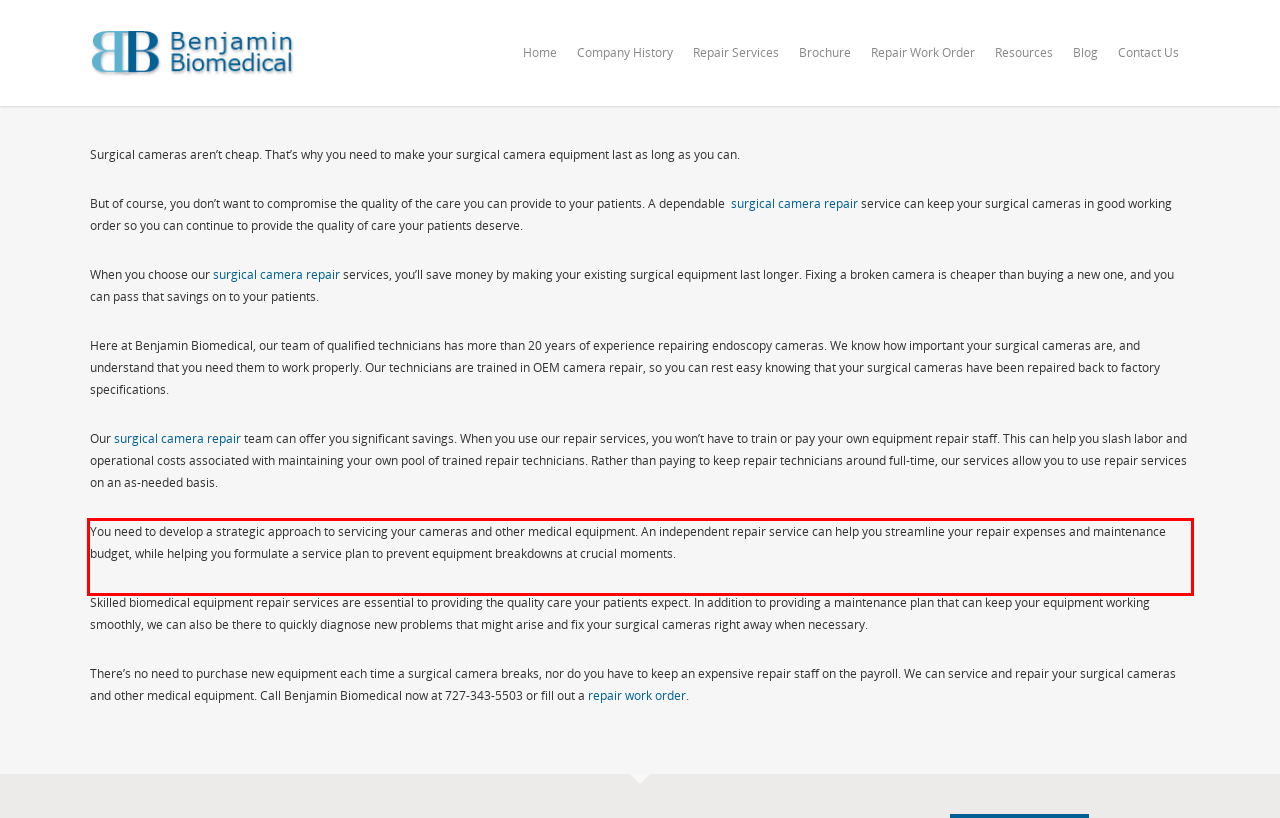Within the provided webpage screenshot, find the red rectangle bounding box and perform OCR to obtain the text content.

You need to develop a strategic approach to servicing your cameras and other medical equipment. An independent repair service can help you streamline your repair expenses and maintenance budget, while helping you formulate a service plan to prevent equipment breakdowns at crucial moments.